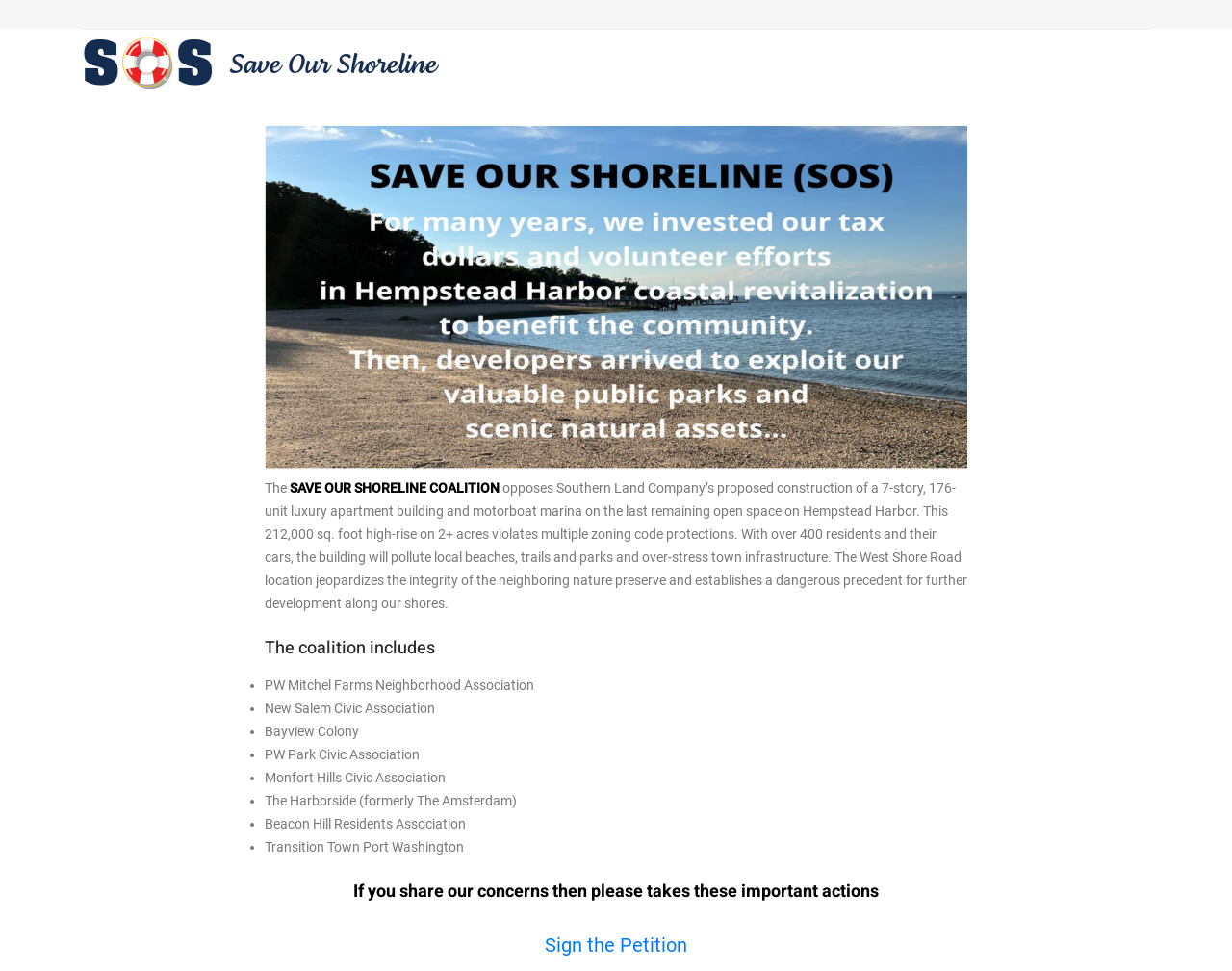What is the location of the proposed construction?
We need a detailed and meticulous answer to the question.

According to the webpage, the proposed construction of the 7-story apartment building and motorboat marina is located on West Shore Road, which is near Hempstead Harbor.